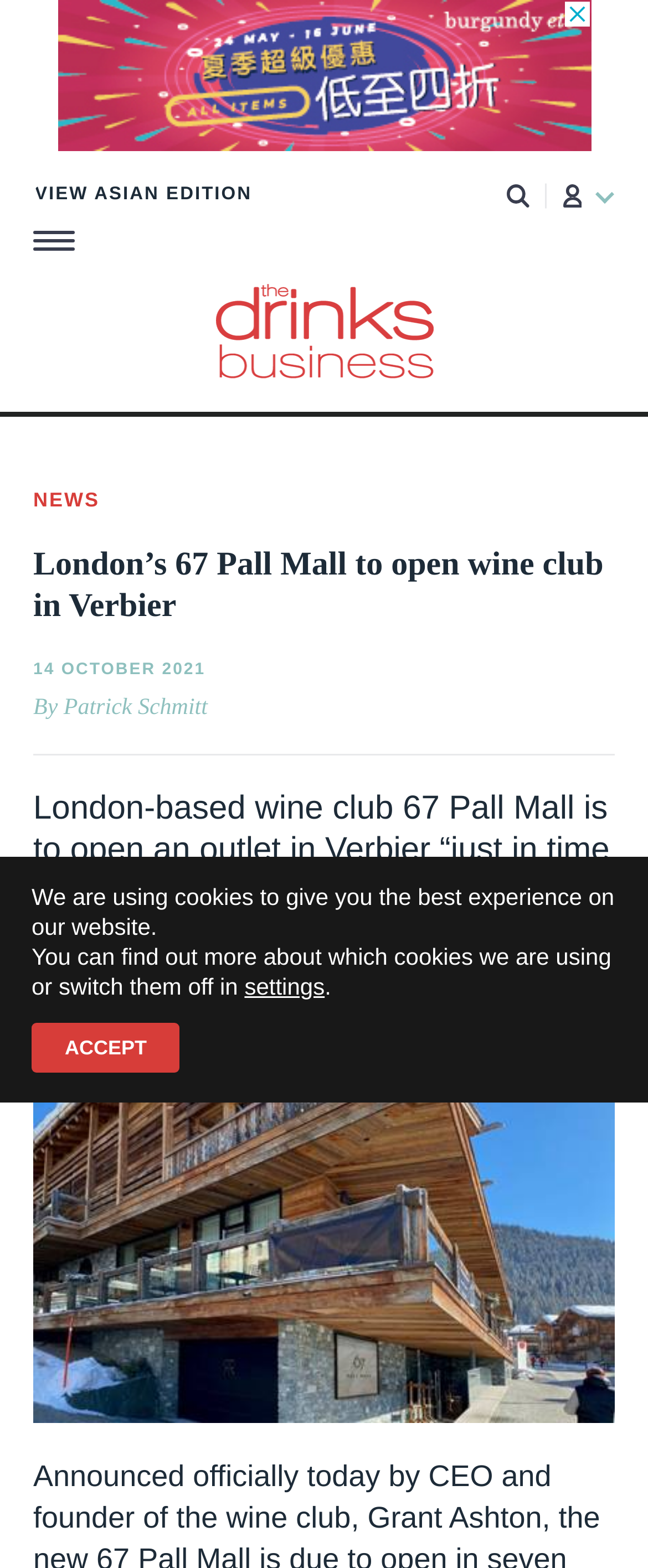Provide the text content of the webpage's main heading.

London’s 67 Pall Mall to open wine club in Verbier